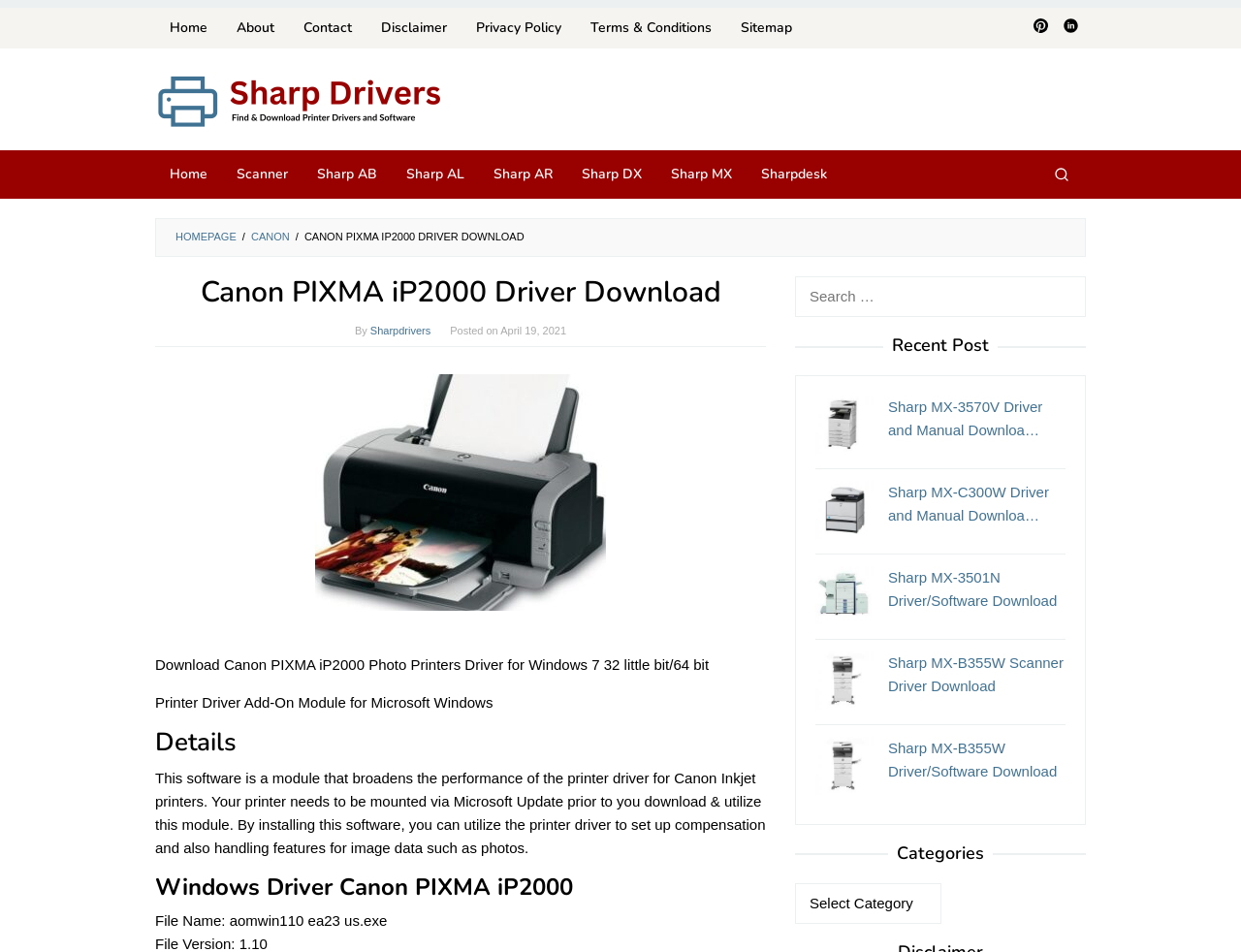What is the category of the recent post?
Can you provide an in-depth and detailed response to the question?

I found the answer by looking at the section 'Recent Post' and the links 'Sharp MX-3570V Driver and Manual Download', 'Sharp MX-C300W Driver and Manual Download', etc. which suggests that the category of the recent post is Sharp Drivers.